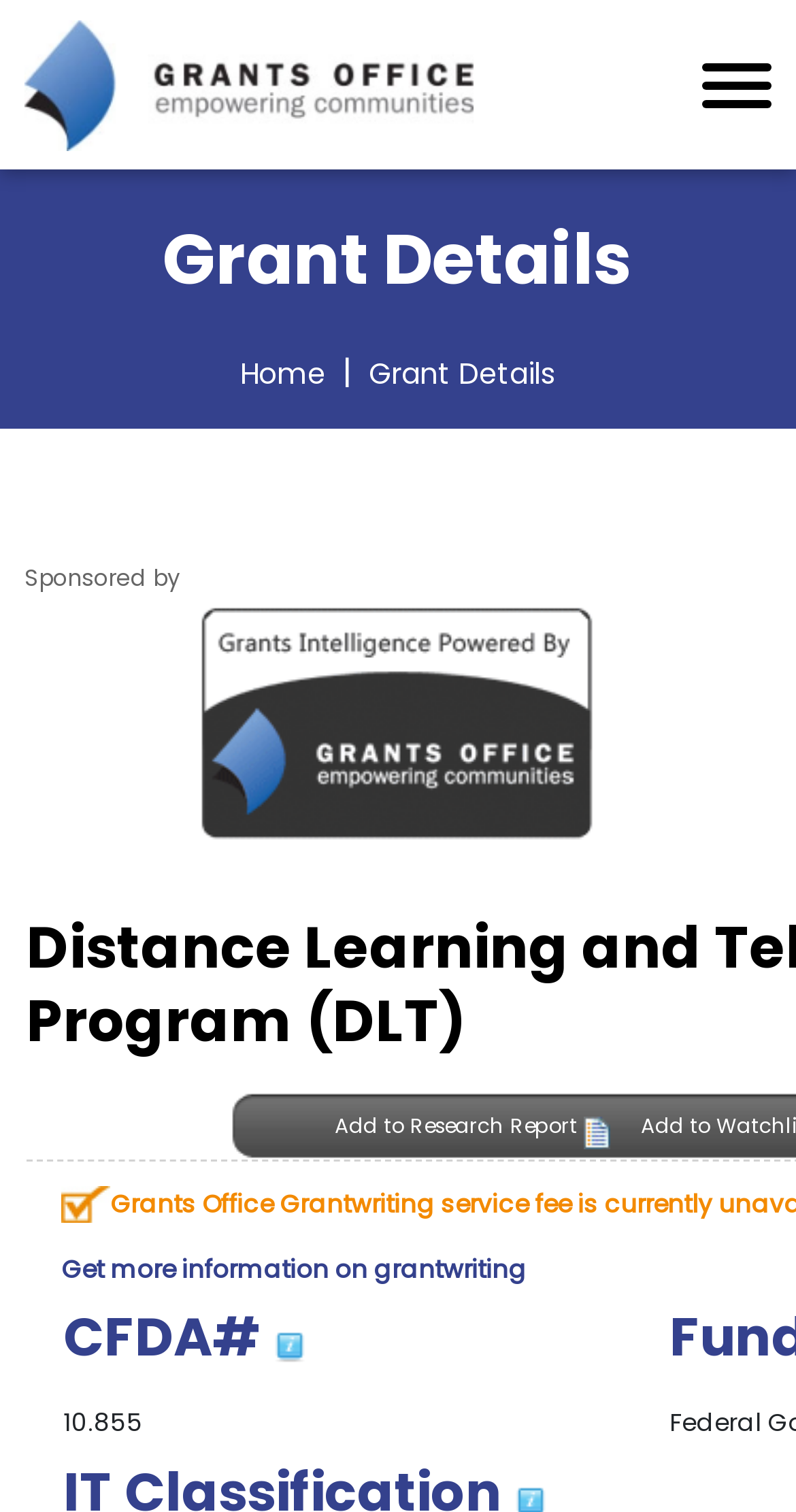Please find the bounding box coordinates in the format (top-left x, top-left y, bottom-right x, bottom-right y) for the given element description. Ensure the coordinates are floating point numbers between 0 and 1. Description: Add to Research Report

[0.421, 0.734, 0.767, 0.754]